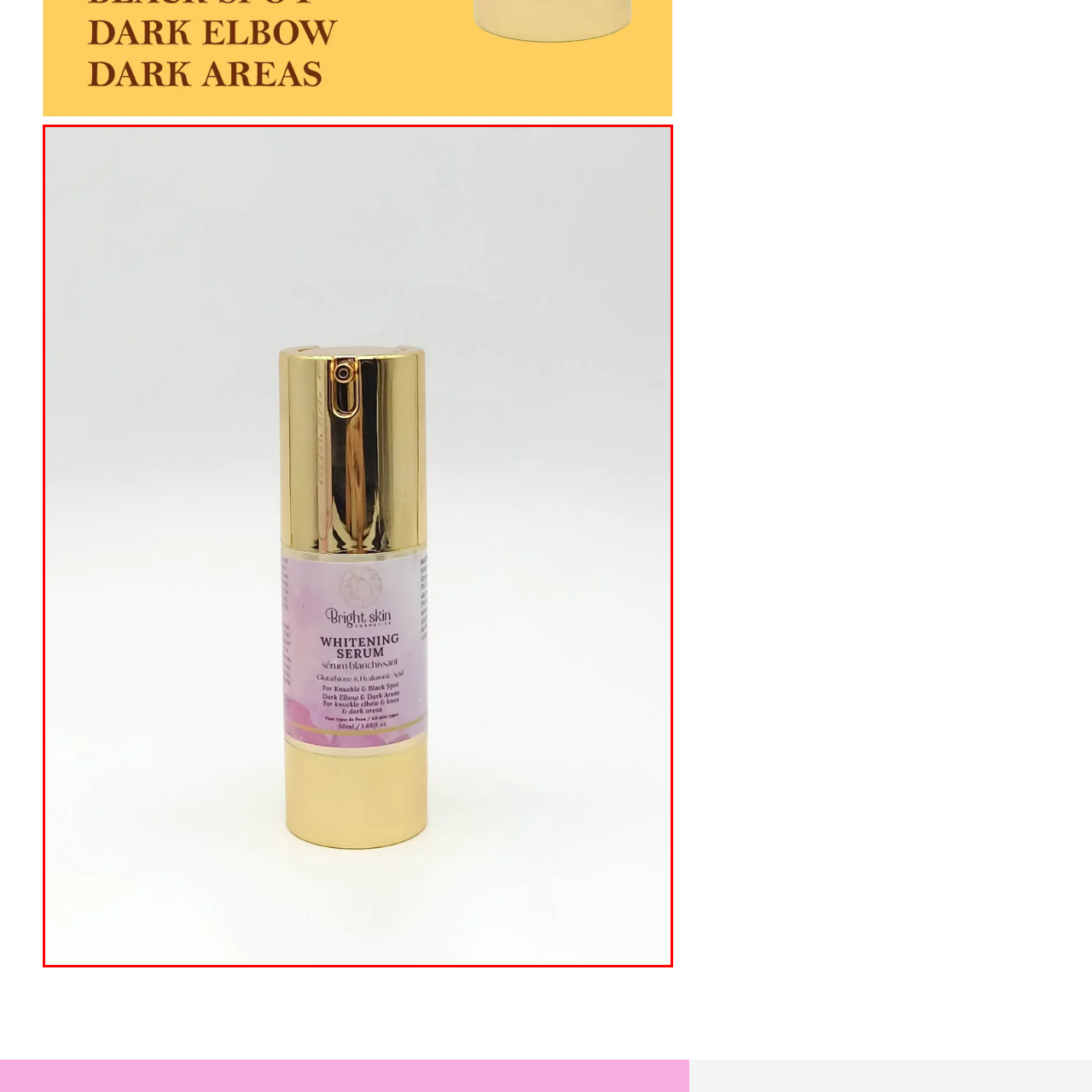View the image highlighted in red and provide one word or phrase: What is the material of the cap?

Gold